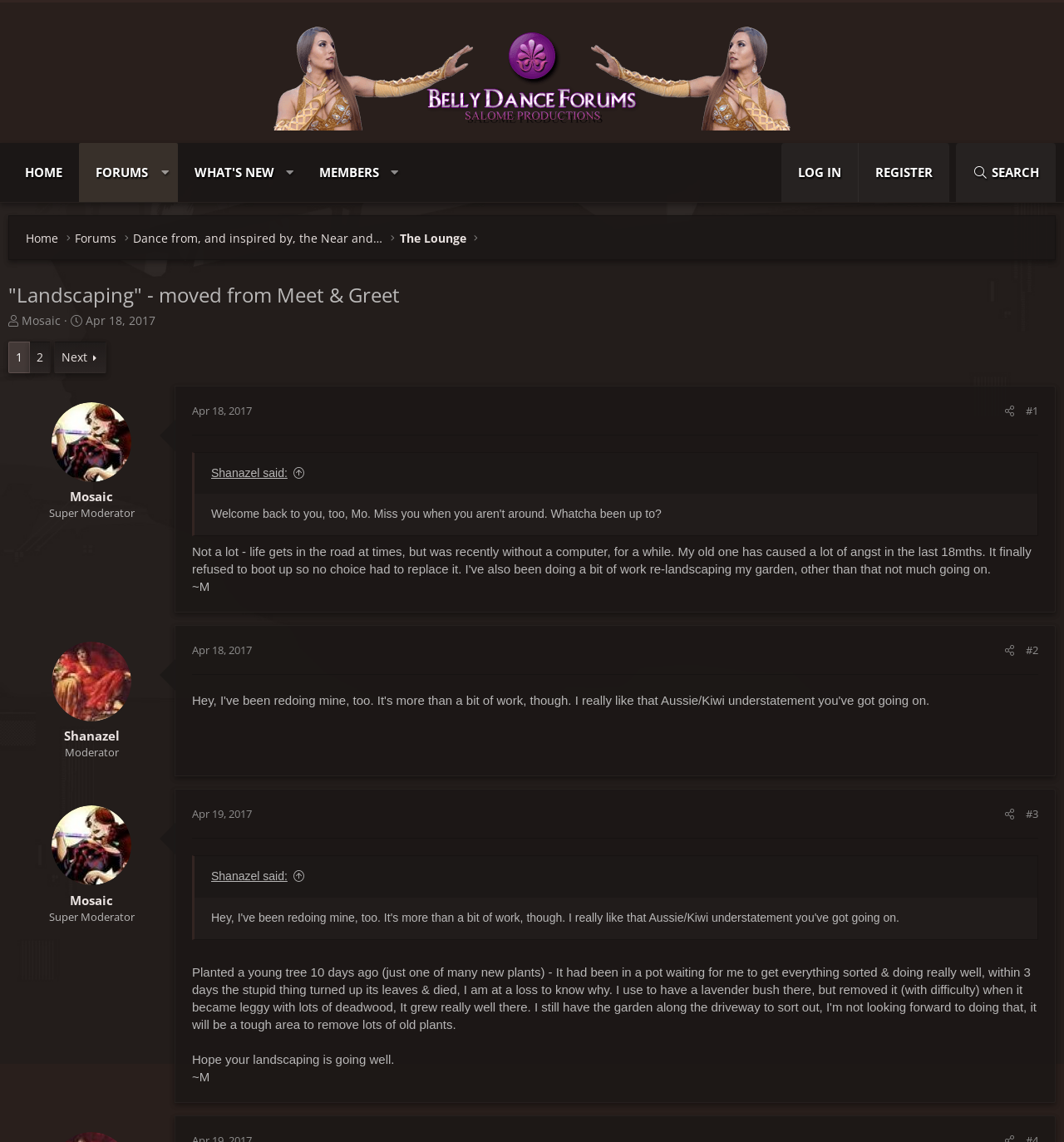What is the role of Shanazel?
Please answer the question as detailed as possible.

I looked at the information associated with Shanazel and found that Shanazel is a 'Moderator', which is mentioned as a heading.